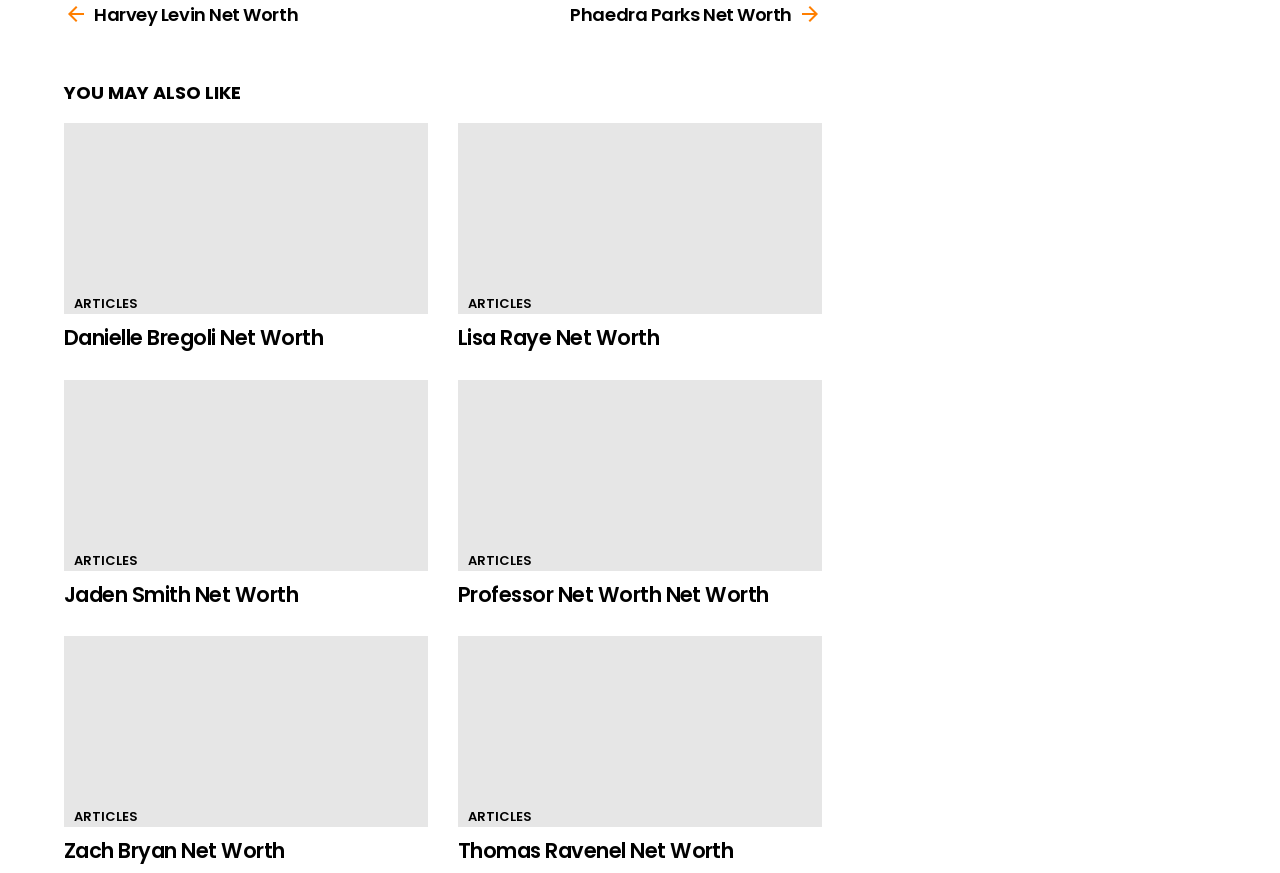Identify the bounding box coordinates of the clickable region to carry out the given instruction: "Read about Lisa Raye's net worth".

[0.358, 0.141, 0.642, 0.36]